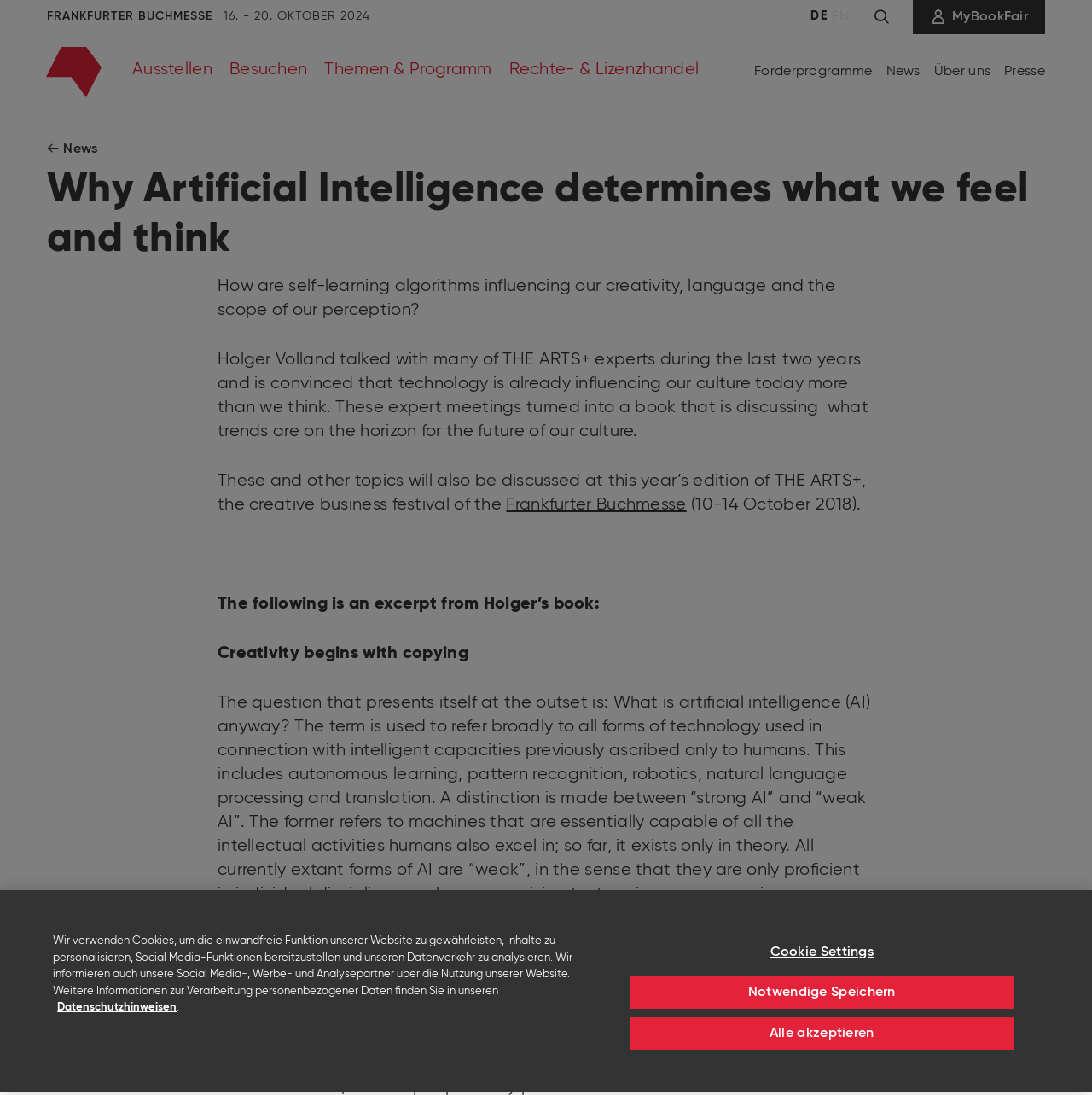What is the language of the webpage?
Please describe in detail the information shown in the image to answer the question.

I found the answer by looking at the language options present in the webpage. The links 'DE' and 'EN' are present at the top of the webpage, indicating that the webpage is available in both German and English languages.